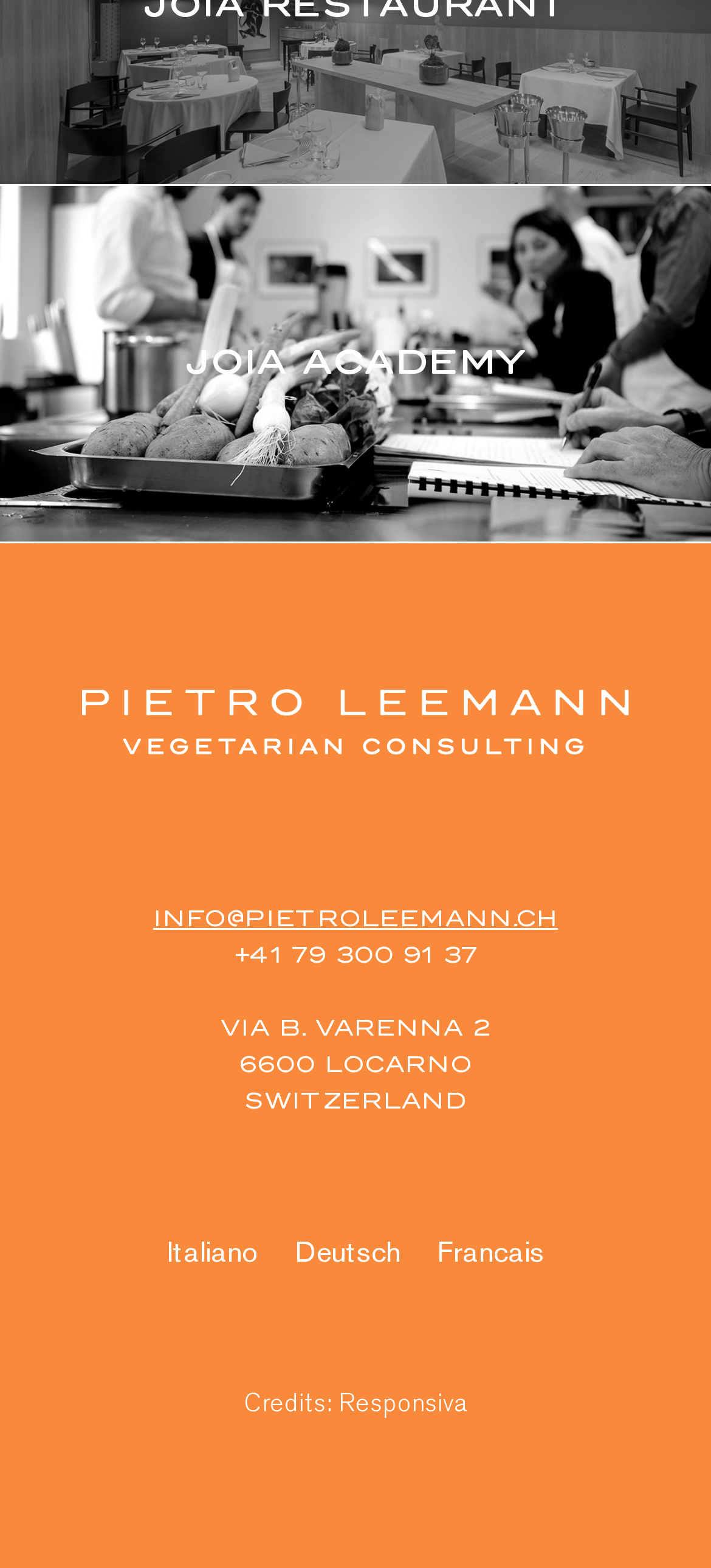Answer the question below using just one word or a short phrase: 
What is the phone number of the academy?

+41 79 300 91 37